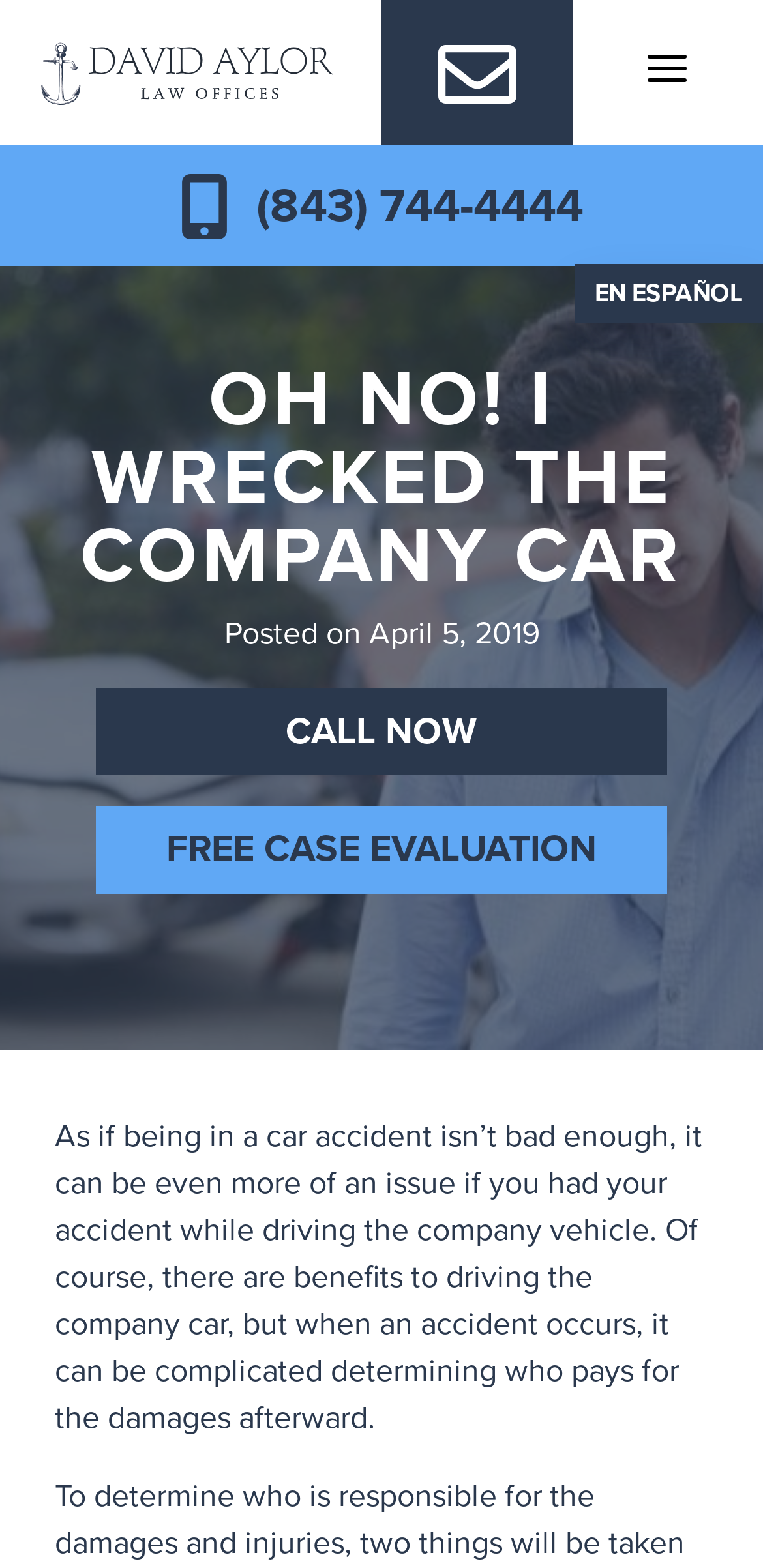Please find the bounding box coordinates (top-left x, top-left y, bottom-right x, bottom-right y) in the screenshot for the UI element described as follows: Startup Leadership

None